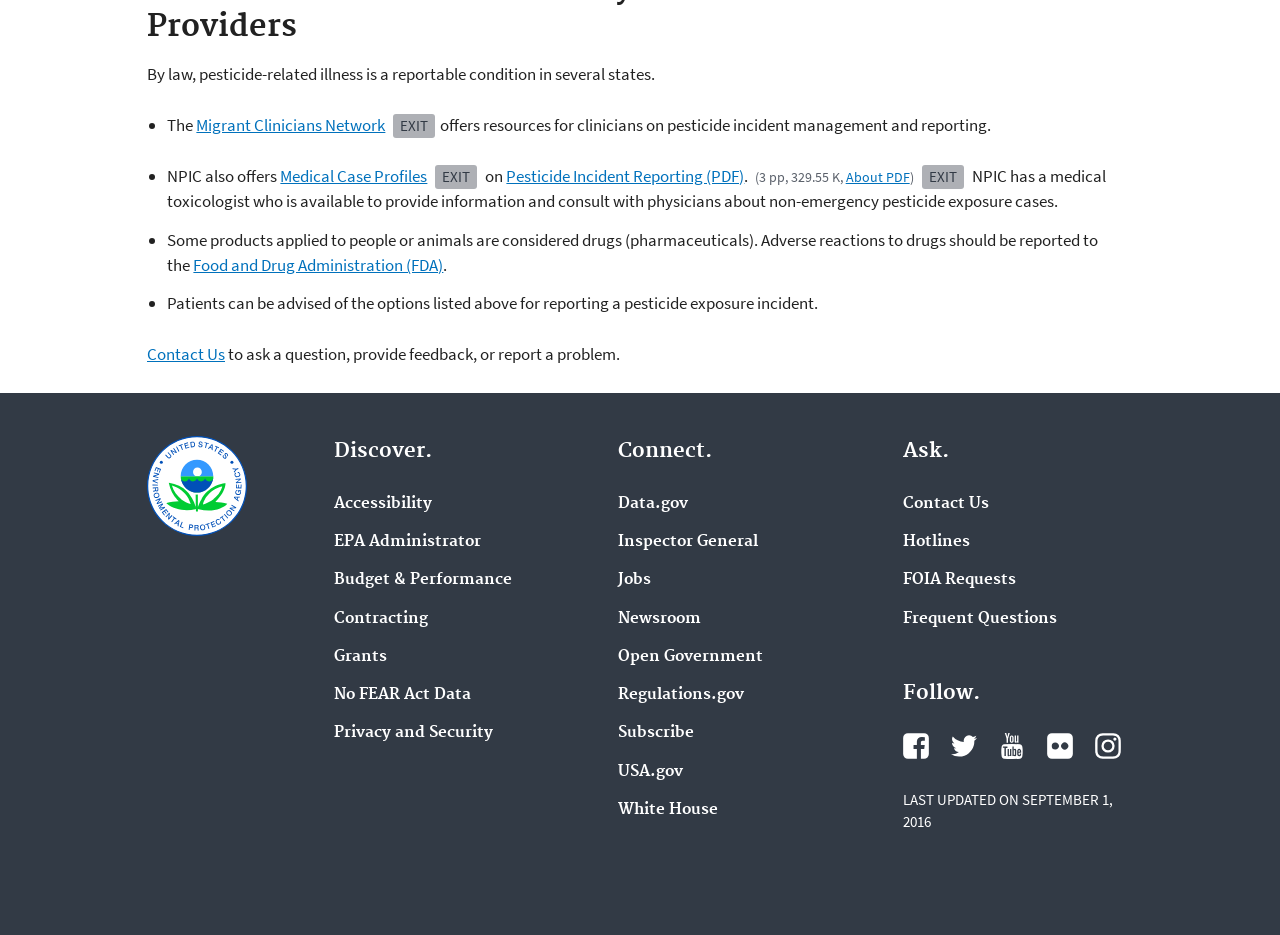Who offers resources for clinicians on pesticide incident management?
Please give a detailed answer to the question using the information shown in the image.

The webpage lists Migrant Clinicians Network as an organization that offers resources for clinicians on pesticide incident management and reporting.